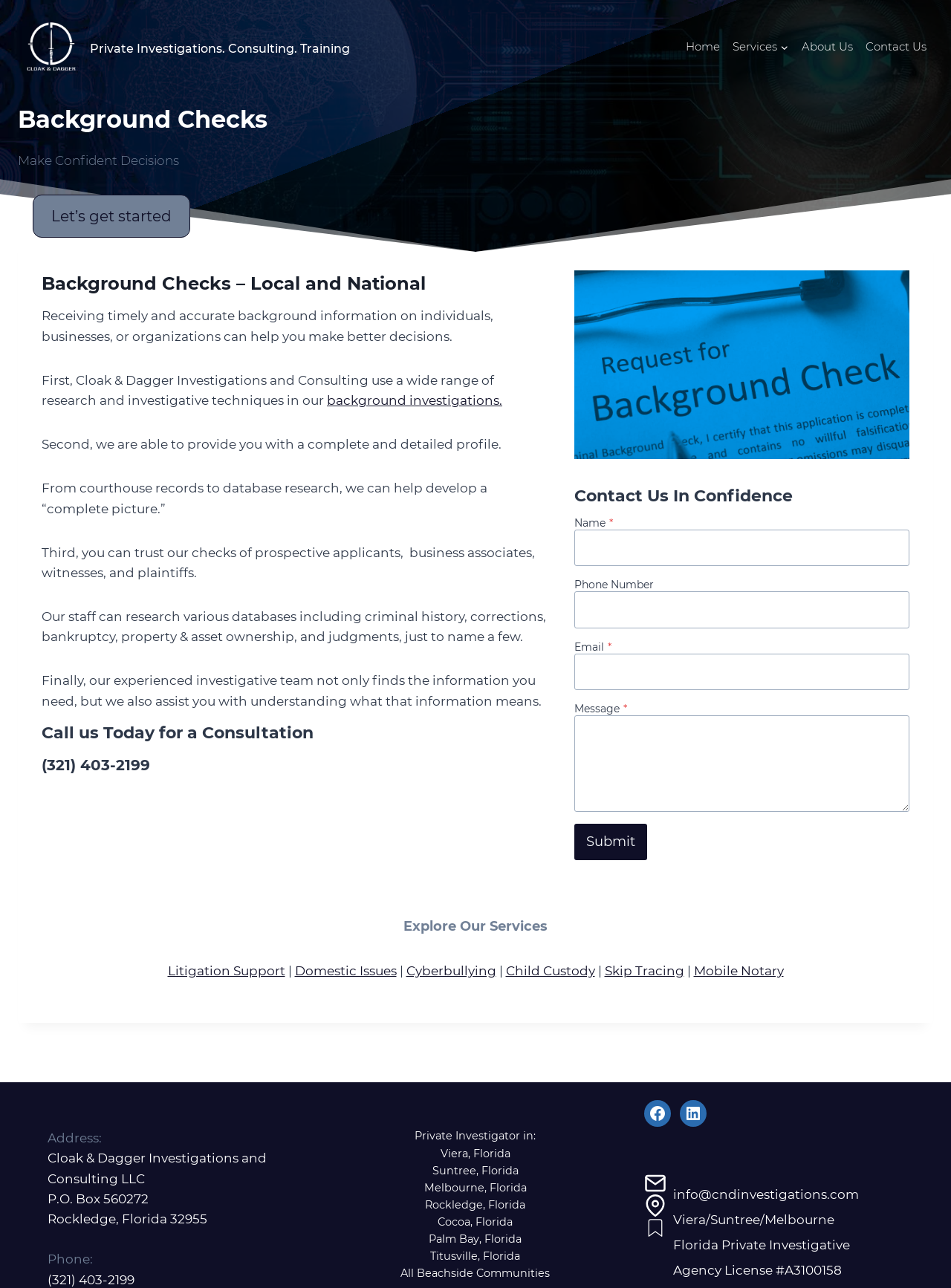What is the purpose of the background checks?
Respond to the question with a single word or phrase according to the image.

To make better decisions